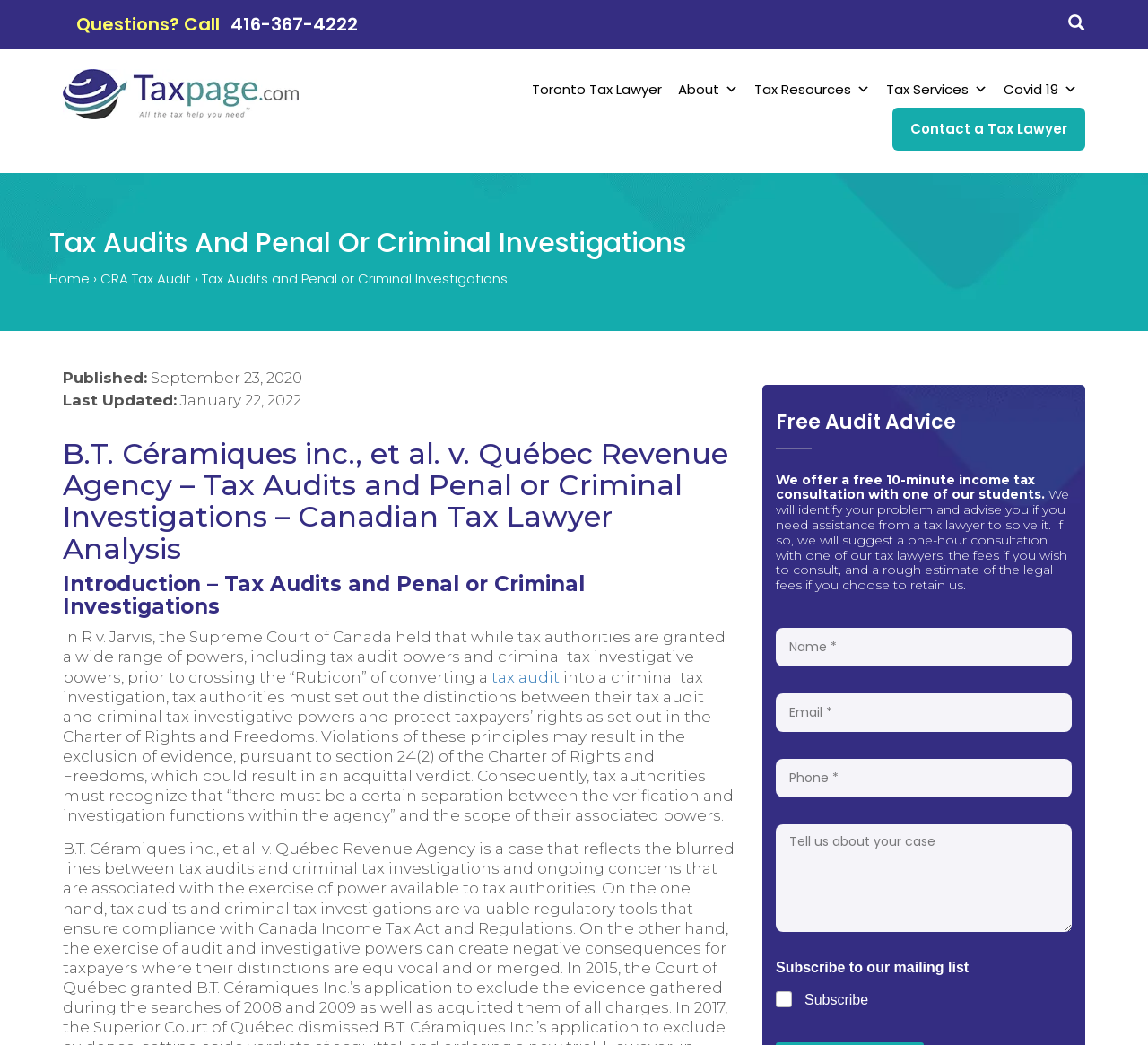What is the date of the last update of the article?
Answer the question with as much detail as you can, using the image as a reference.

I found the last update date by looking at the 'Last Updated' section on the webpage, which shows the date 'January 22, 2022'.